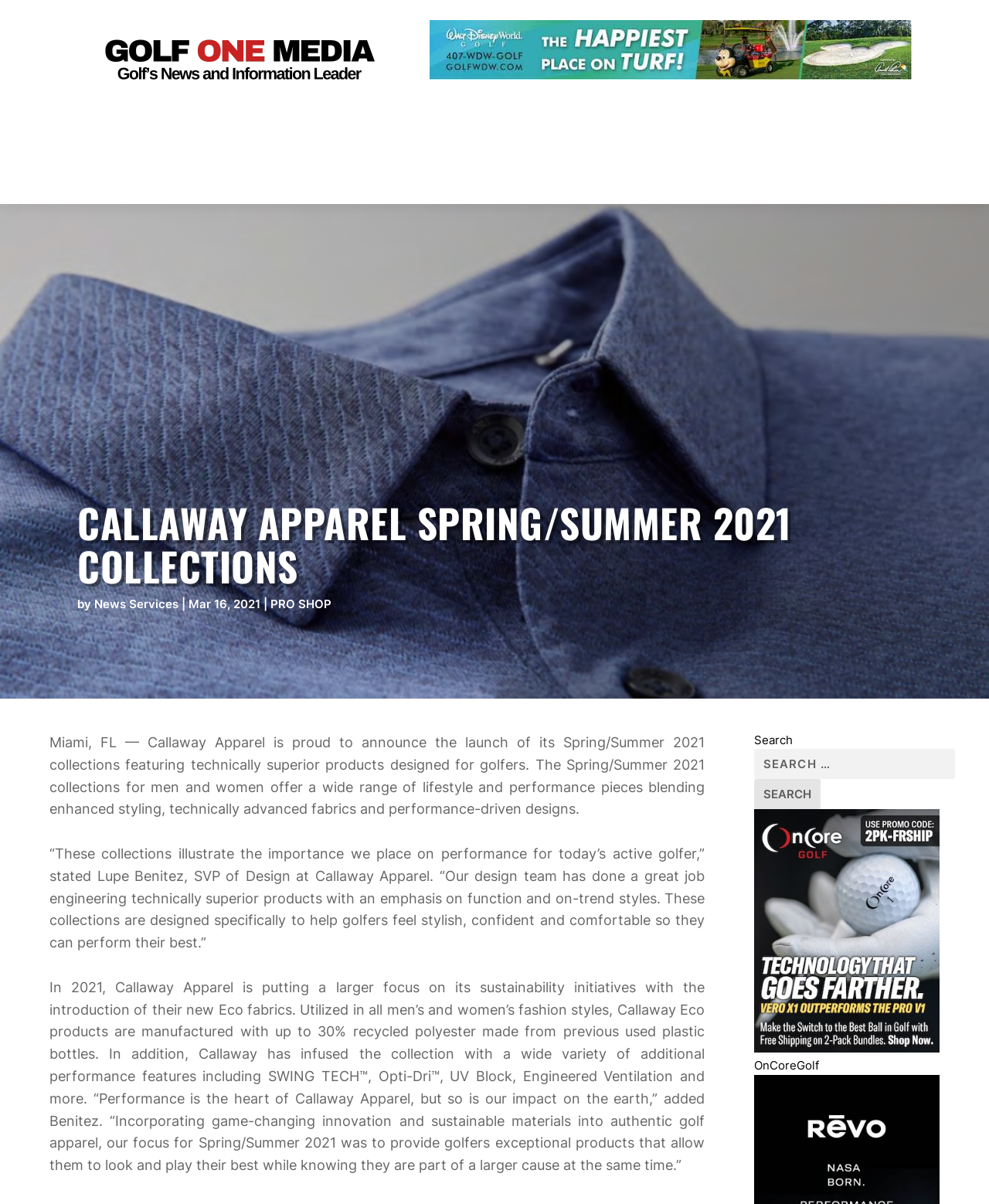Given the element description, predict the bounding box coordinates in the format (top-left x, top-left y, bottom-right x, bottom-right y), using floating point numbers between 0 and 1: Erasmus+

None